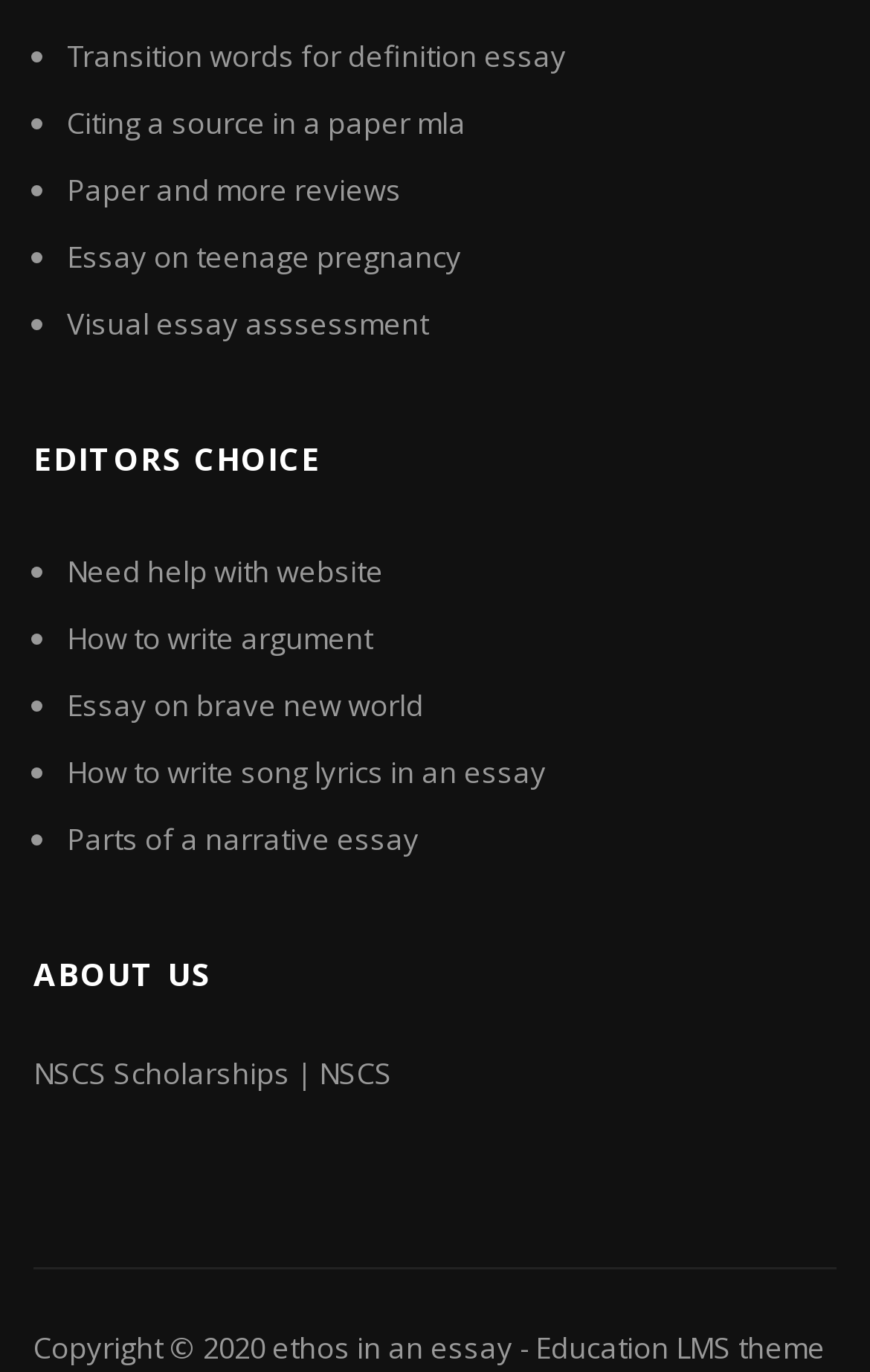Can you specify the bounding box coordinates for the region that should be clicked to fulfill this instruction: "Click on 'ethos in an essay'".

[0.313, 0.968, 0.59, 0.997]